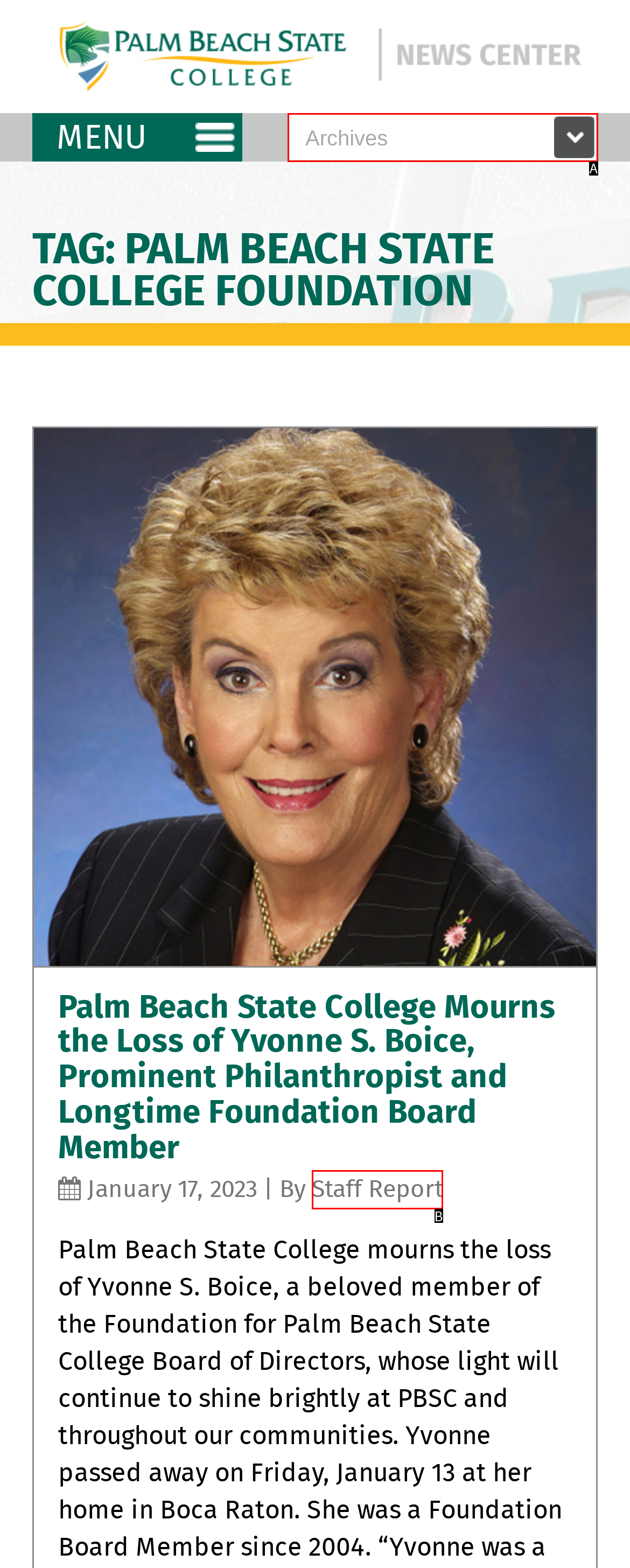Based on the description: Staff Report, identify the matching lettered UI element.
Answer by indicating the letter from the choices.

B